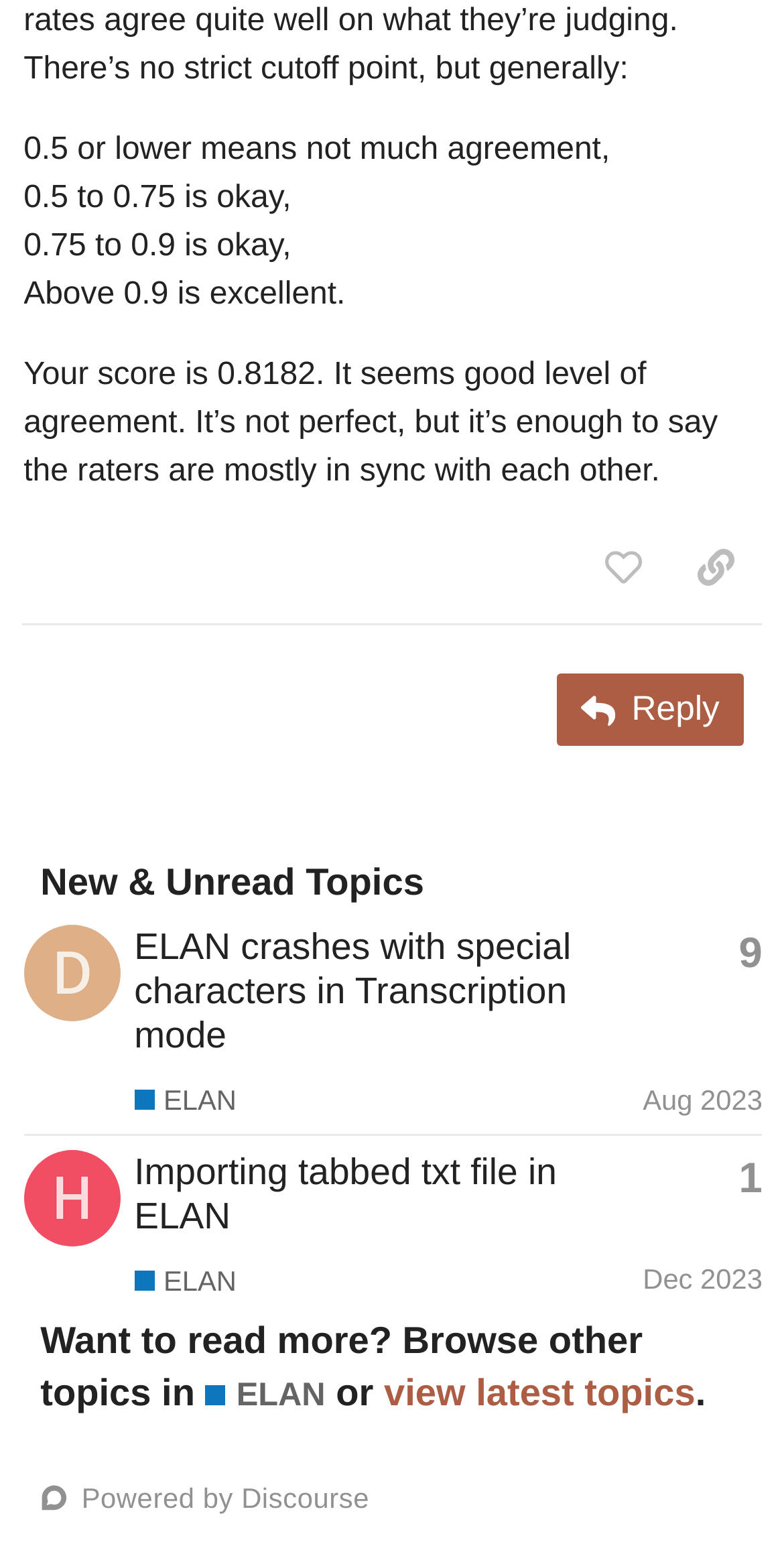What is the name of the platform powering this website?
Answer the question using a single word or phrase, according to the image.

Discourse